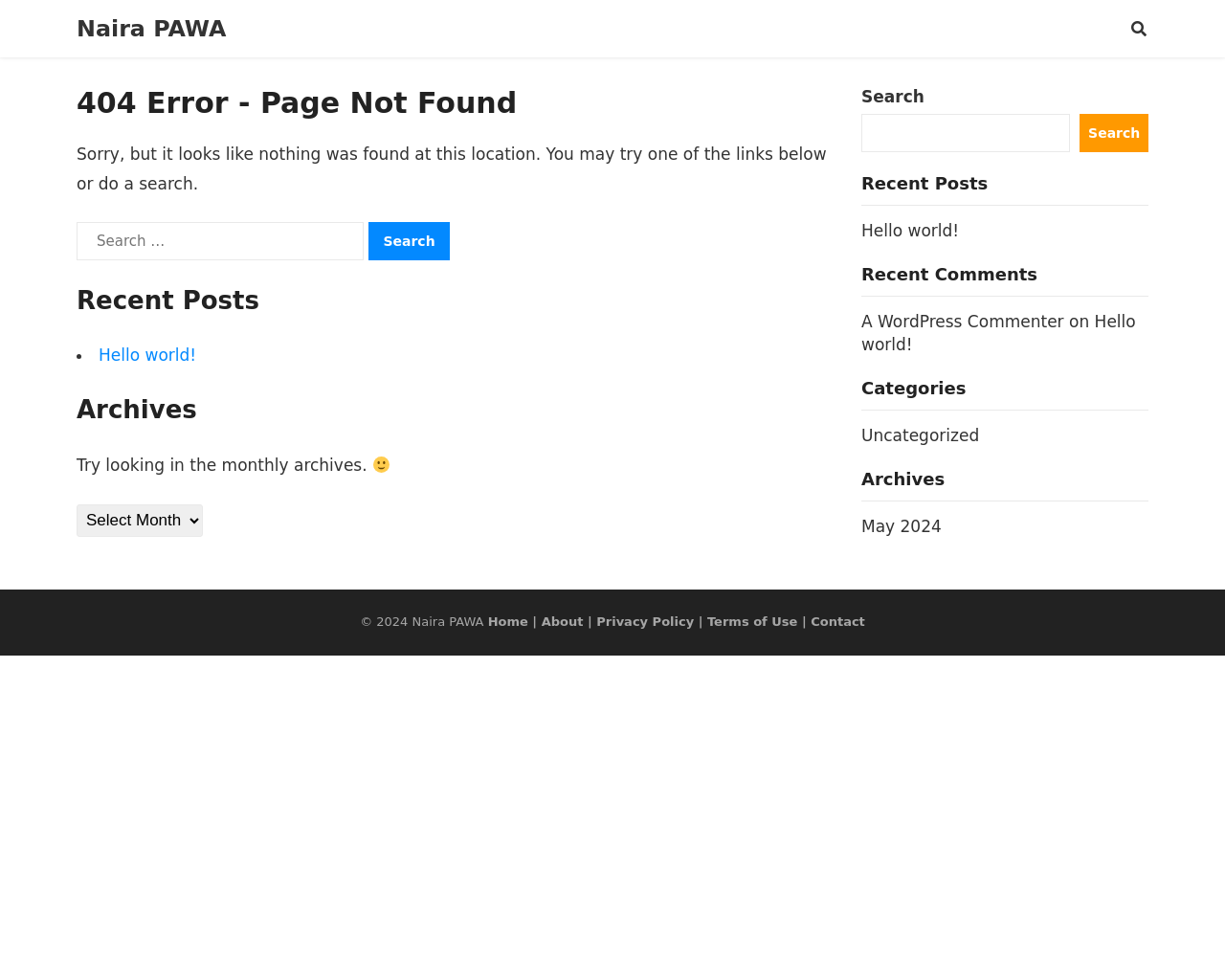From the webpage screenshot, predict the bounding box coordinates (top-left x, top-left y, bottom-right x, bottom-right y) for the UI element described here: Gaming

None